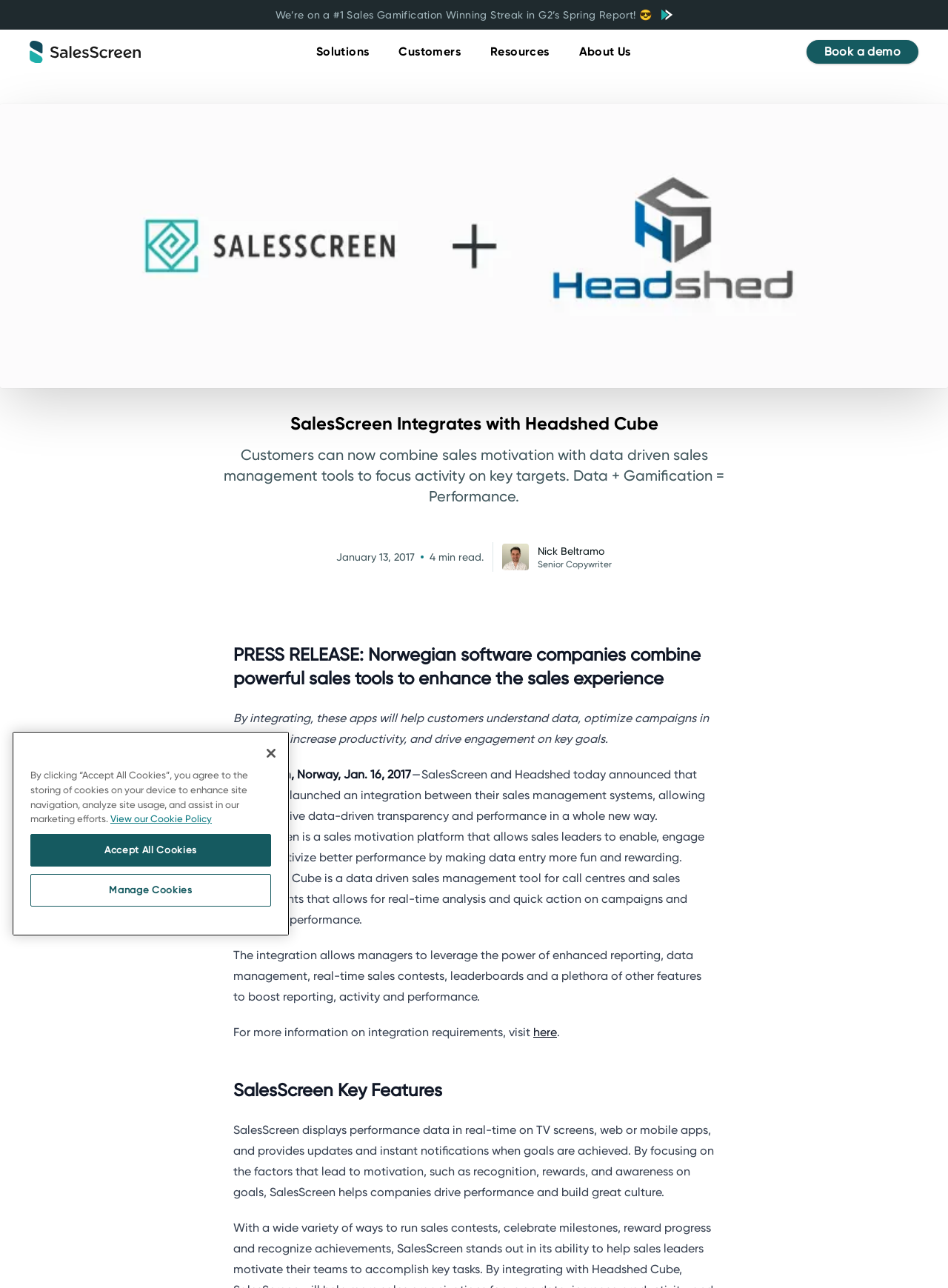Respond to the question below with a single word or phrase:
What is the purpose of SalesScreen?

Sales motivation platform